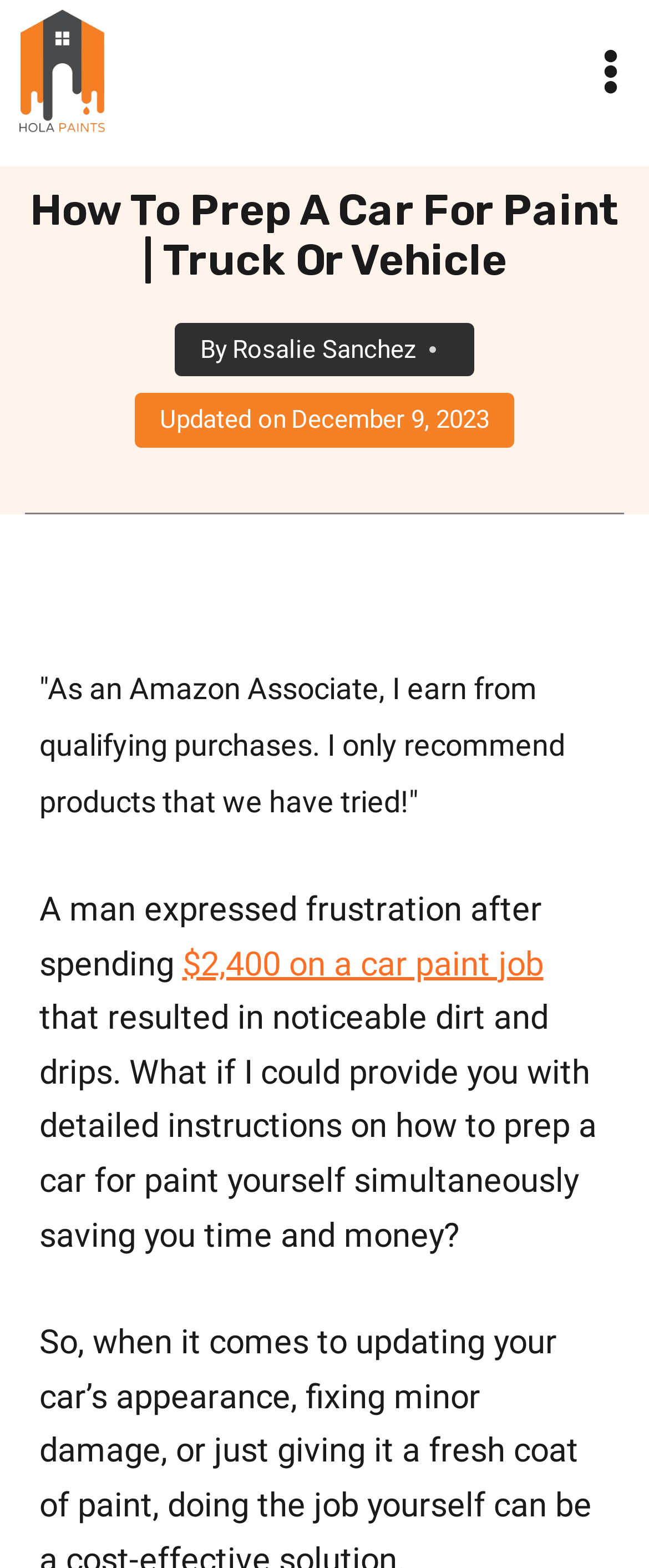Summarize the webpage in an elaborate manner.

The webpage is about a guide on how to prepare a car for painting. At the top left corner, there is a logo of "Holapaints" accompanied by a link. On the top right corner, there is a button to open a menu, which is currently not expanded. 

Below the logo, there is a heading that reads "How To Prep A Car For Paint | Truck Or Vehicle". Underneath the heading, there is information about the author, Rosalie Sanchez, and the date of update, December 9, 2023. 

Following the author information, there is a disclaimer about being an Amazon Associate and earning from qualifying purchases. Below the disclaimer, there is a paragraph of text that starts with a man expressing frustration after spending $2,400 on a car paint job that resulted in noticeable dirt and drips. The text then transitions into an introduction to the guide, offering detailed instructions on how to prep a car for paint, promising to save time and money.